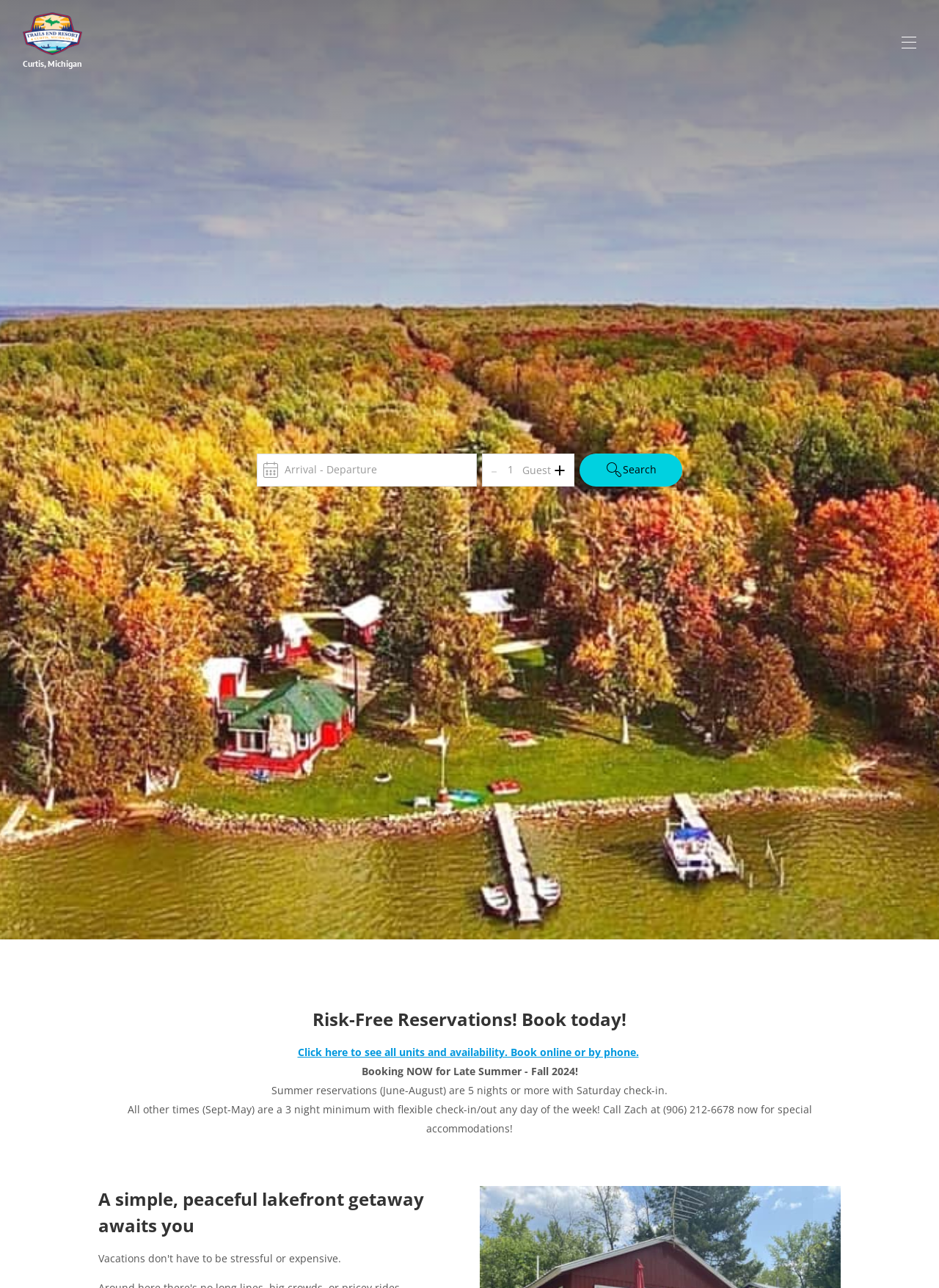Find the bounding box coordinates for the HTML element described in this sentence: "input value="1" name="counter" value="1"". Provide the coordinates as four float numbers between 0 and 1, in the format [left, top, right, bottom].

[0.533, 0.36, 0.555, 0.37]